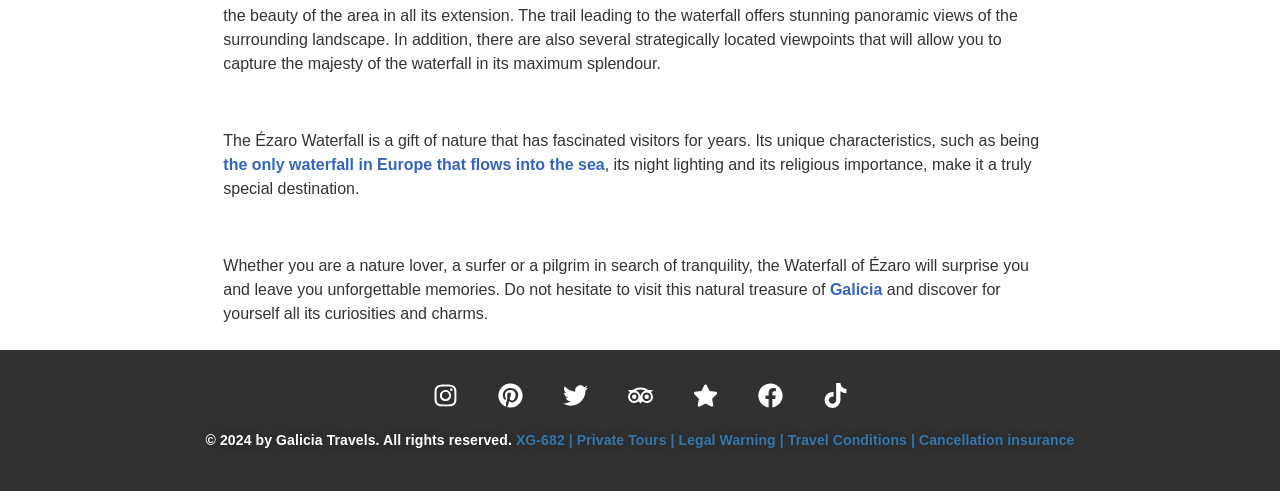Using the information in the image, could you please answer the following question in detail:
What is the Ézaro Waterfall?

The Ézaro Waterfall is described as a gift of nature that has fascinated visitors for years, indicating its natural beauty and significance.